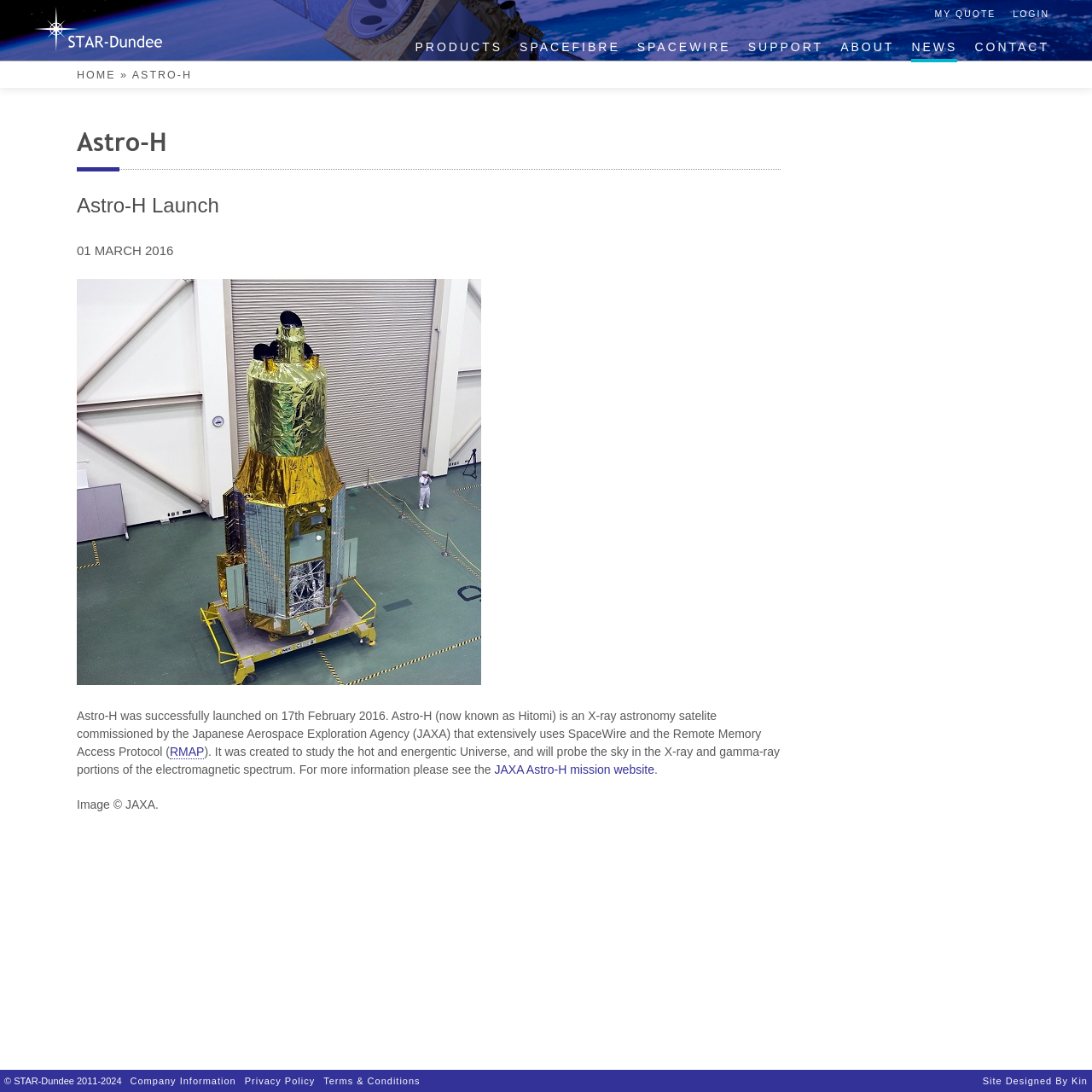What is the date of Astro-H launch?
Kindly give a detailed and elaborate answer to the question.

The answer can be found in the article section of the webpage, where it is mentioned that 'Astro-H was successfully launched on 17th February 2016'.